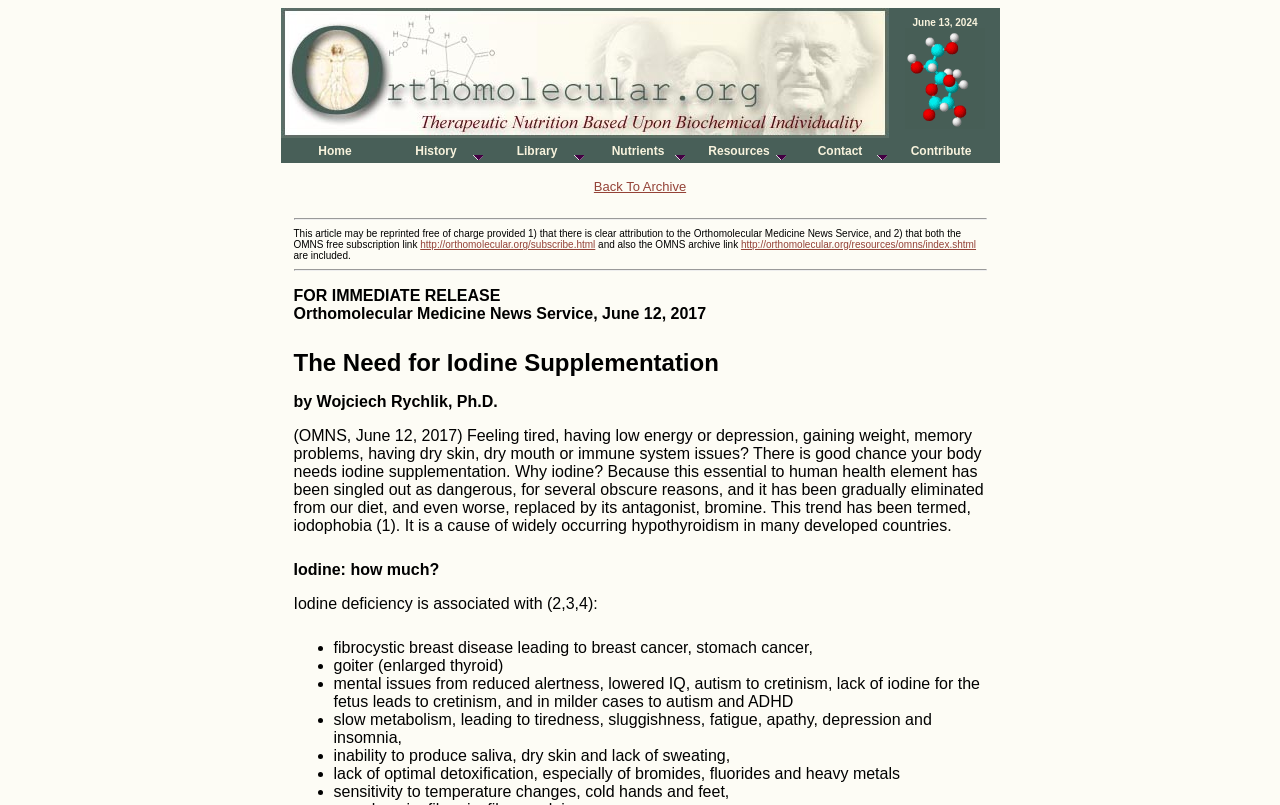Determine the bounding box coordinates for the UI element described. Format the coordinates as (top-left x, top-left y, bottom-right x, bottom-right y) and ensure all values are between 0 and 1. Element description: http://orthomolecular.org/resources/omns/index.shtml

[0.579, 0.297, 0.763, 0.311]